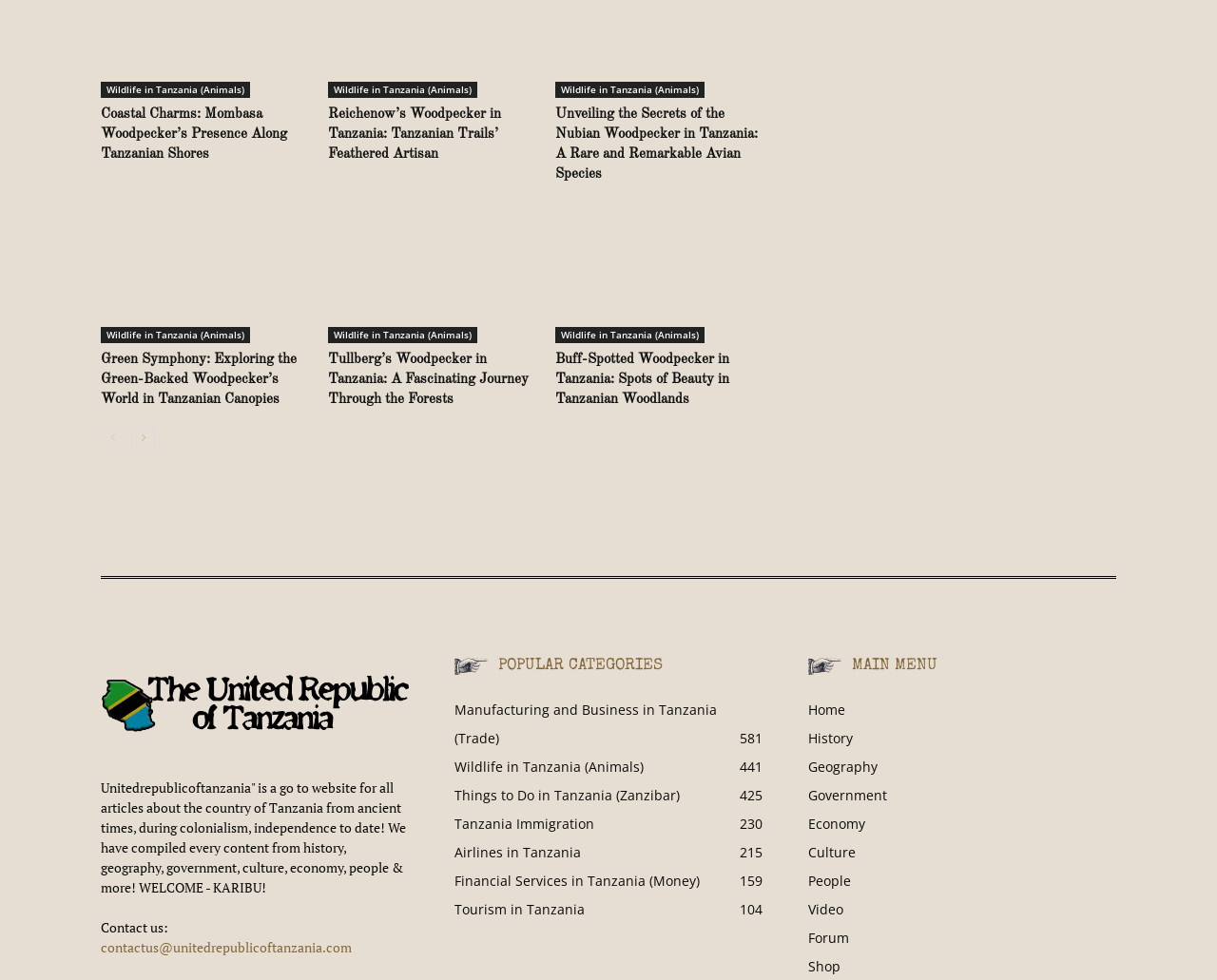Determine the bounding box coordinates of the region I should click to achieve the following instruction: "Contact us through email". Ensure the bounding box coordinates are four float numbers between 0 and 1, i.e., [left, top, right, bottom].

[0.083, 0.958, 0.289, 0.976]